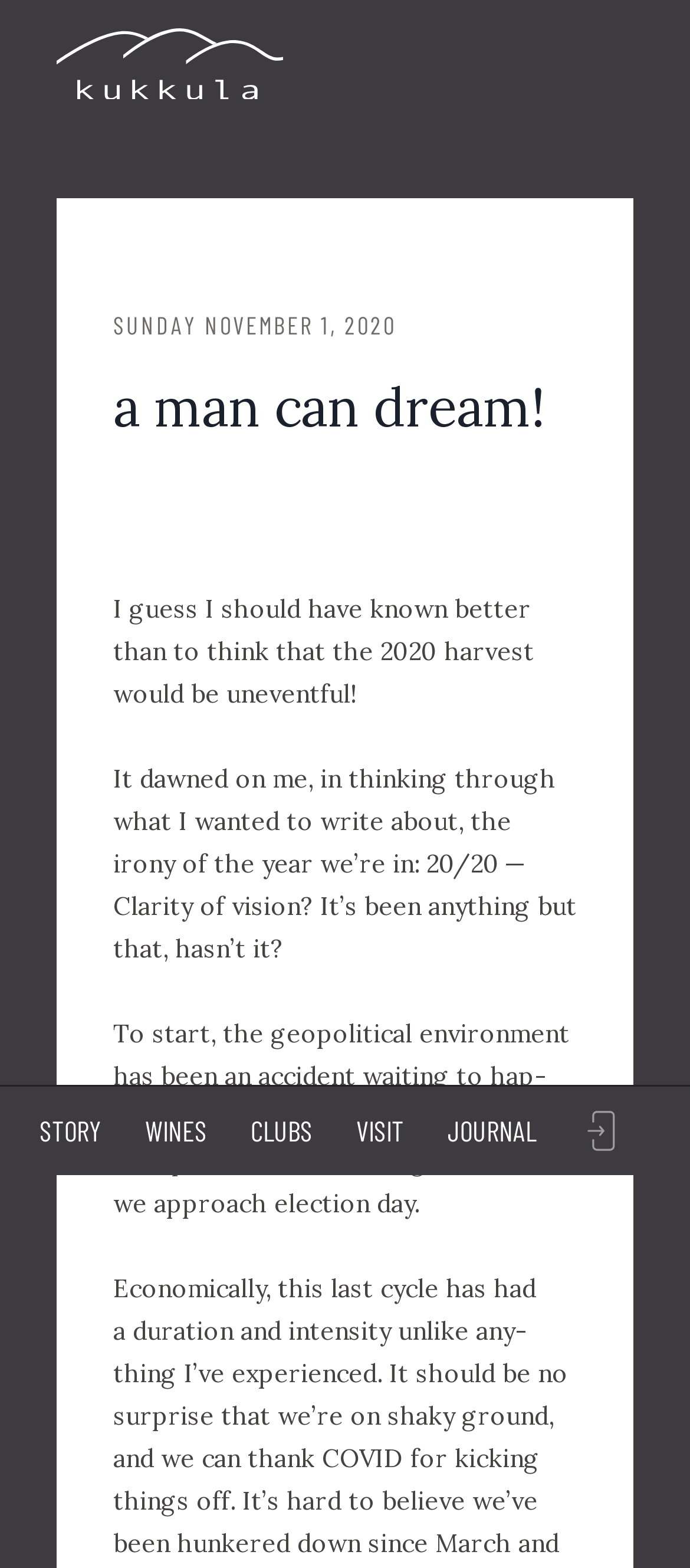What is the tone of the article?
Give a detailed explanation using the information visible in the image.

I determined the answer by reading the text of the article, which uses phrases like 'a man can dream!' and '20/20 — Clarity of vision? It’s been anything but that, hasn’t it?' which indicate a humorous tone.